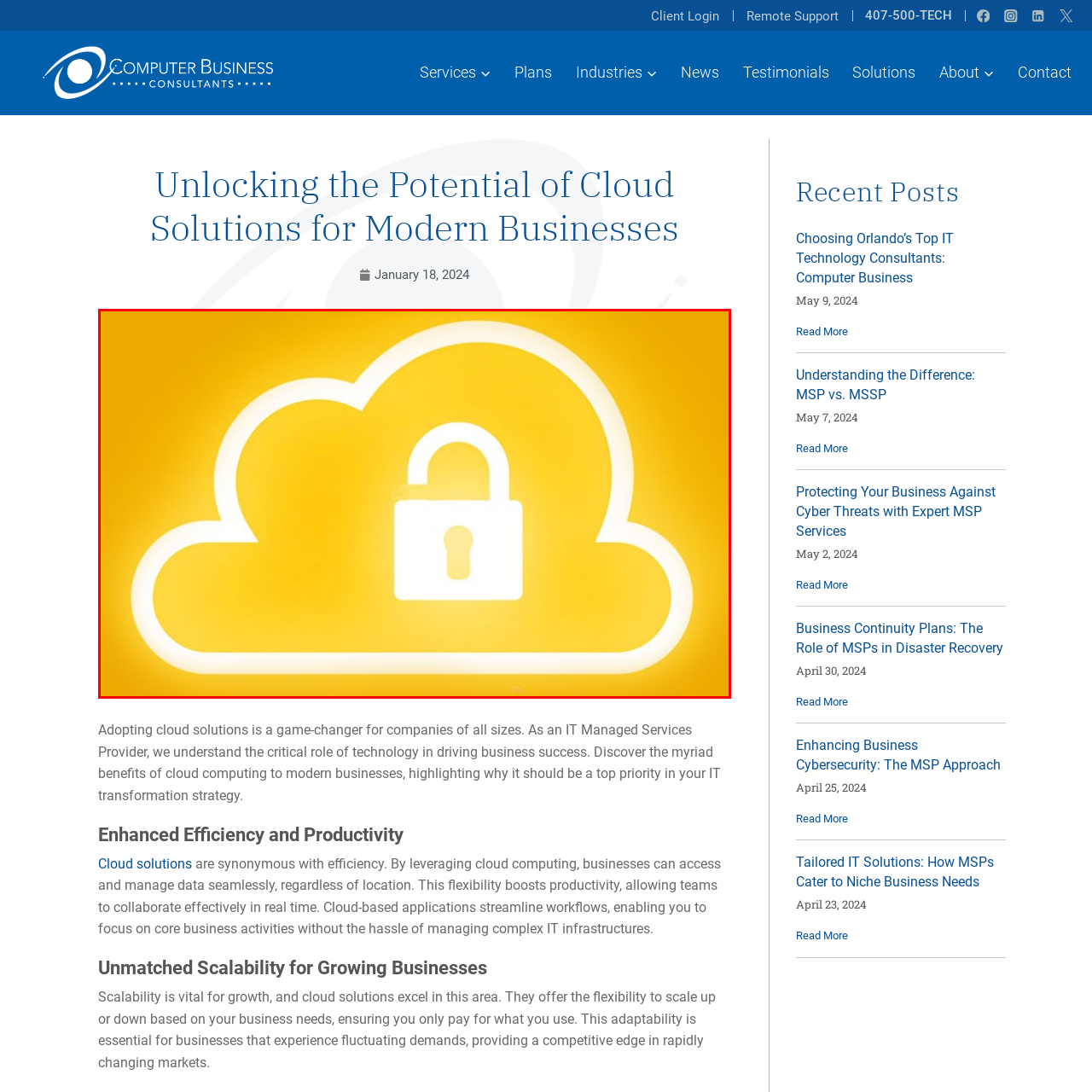Observe the image enclosed by the red rectangle, What is the object in the center of the cloud icon?
 Give a single word or phrase as your answer.

Padlock